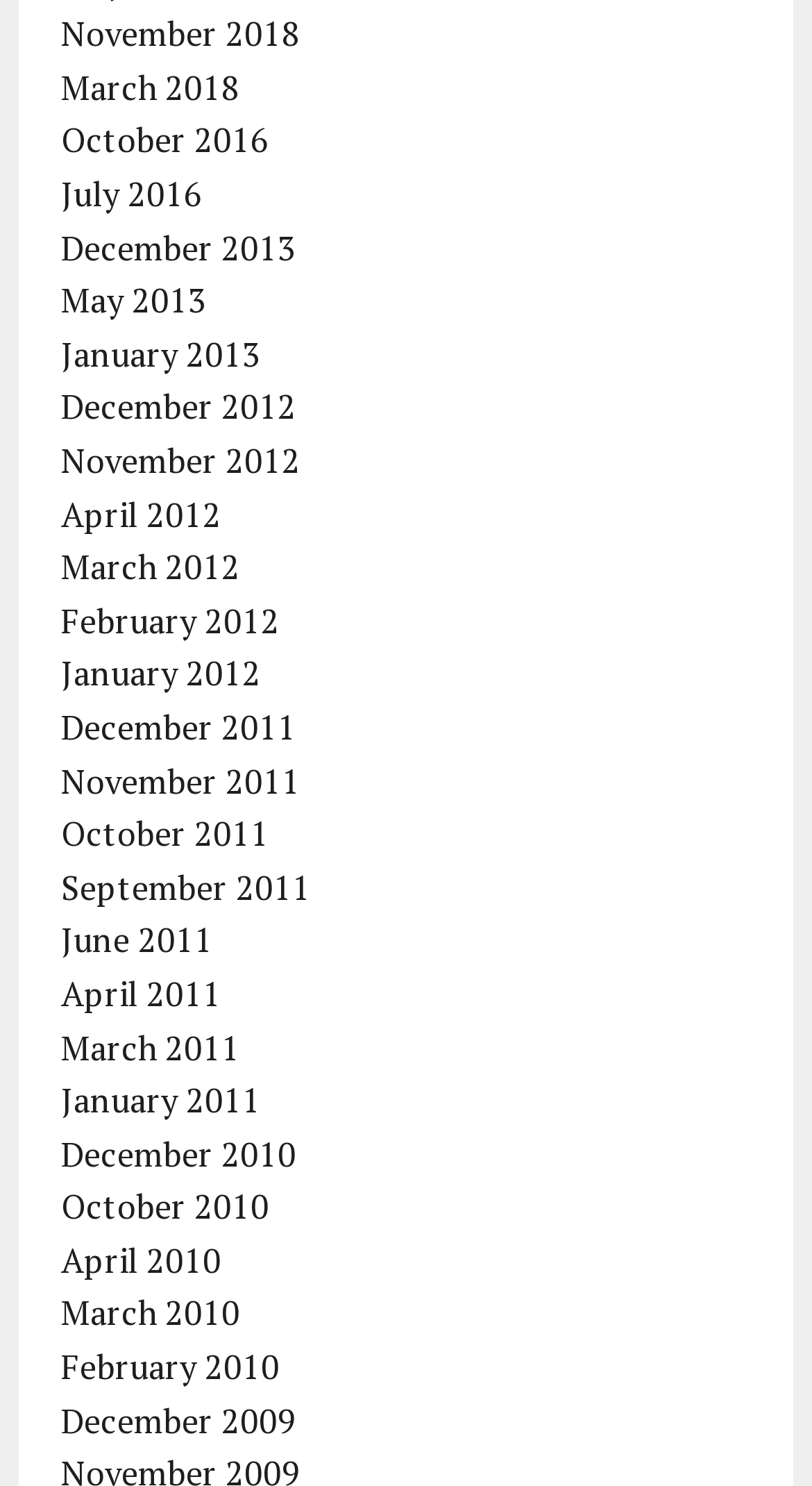Highlight the bounding box coordinates of the element you need to click to perform the following instruction: "view October 2016."

[0.075, 0.079, 0.331, 0.11]